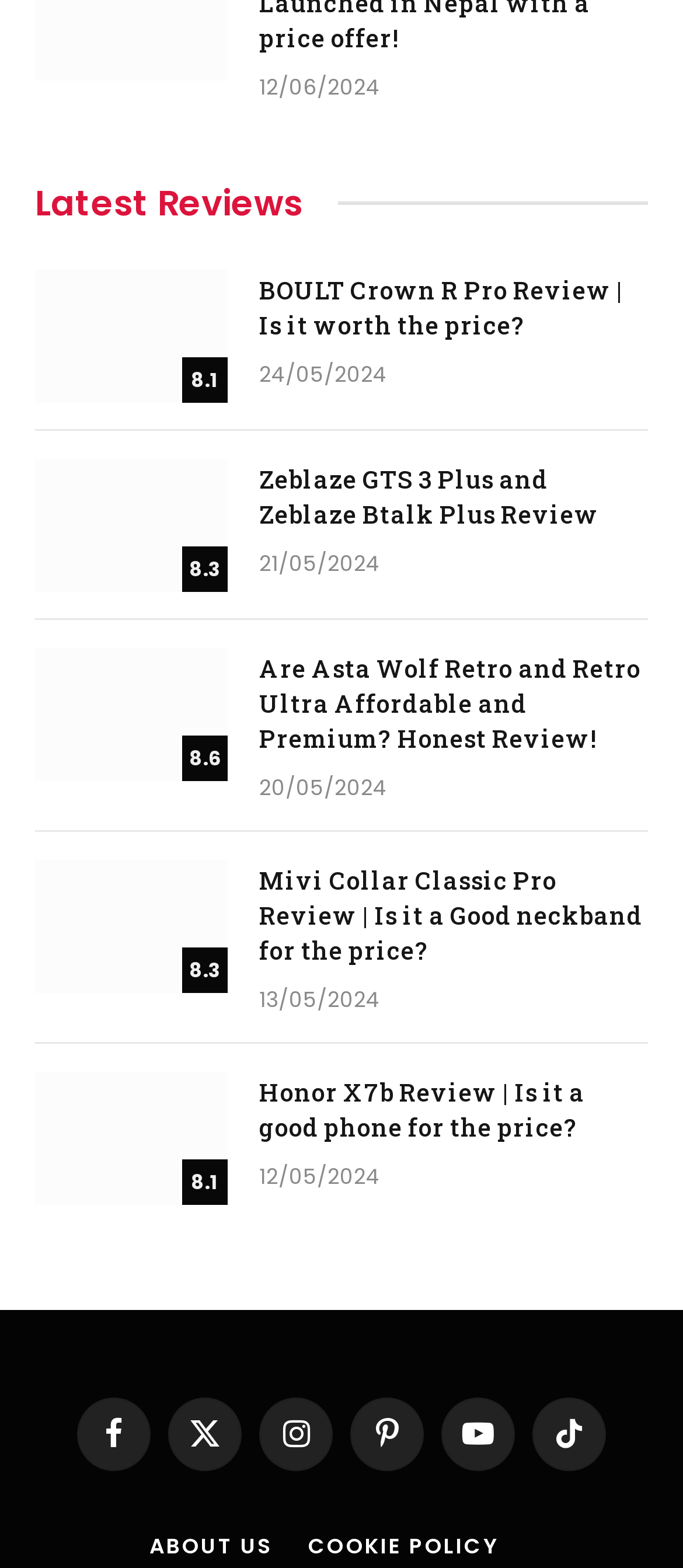Provide the bounding box coordinates of the HTML element this sentence describes: "Cookie Policy".

[0.451, 0.976, 0.73, 0.995]